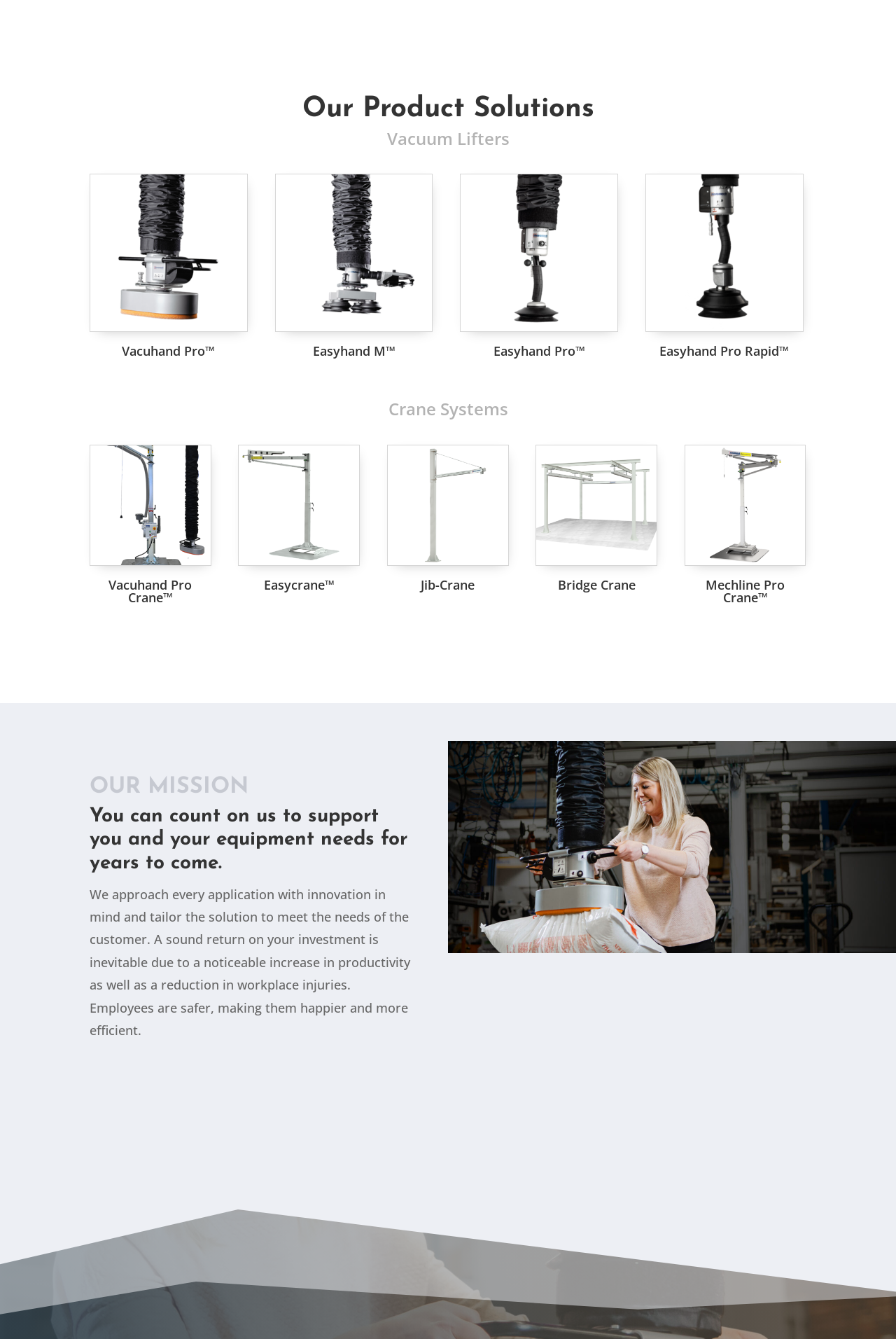Look at the image and write a detailed answer to the question: 
What is the purpose of the company?

According to the webpage, the company's mission is to support customers' equipment needs for years to come, as stated in the heading 'OUR MISSION' and the following text.